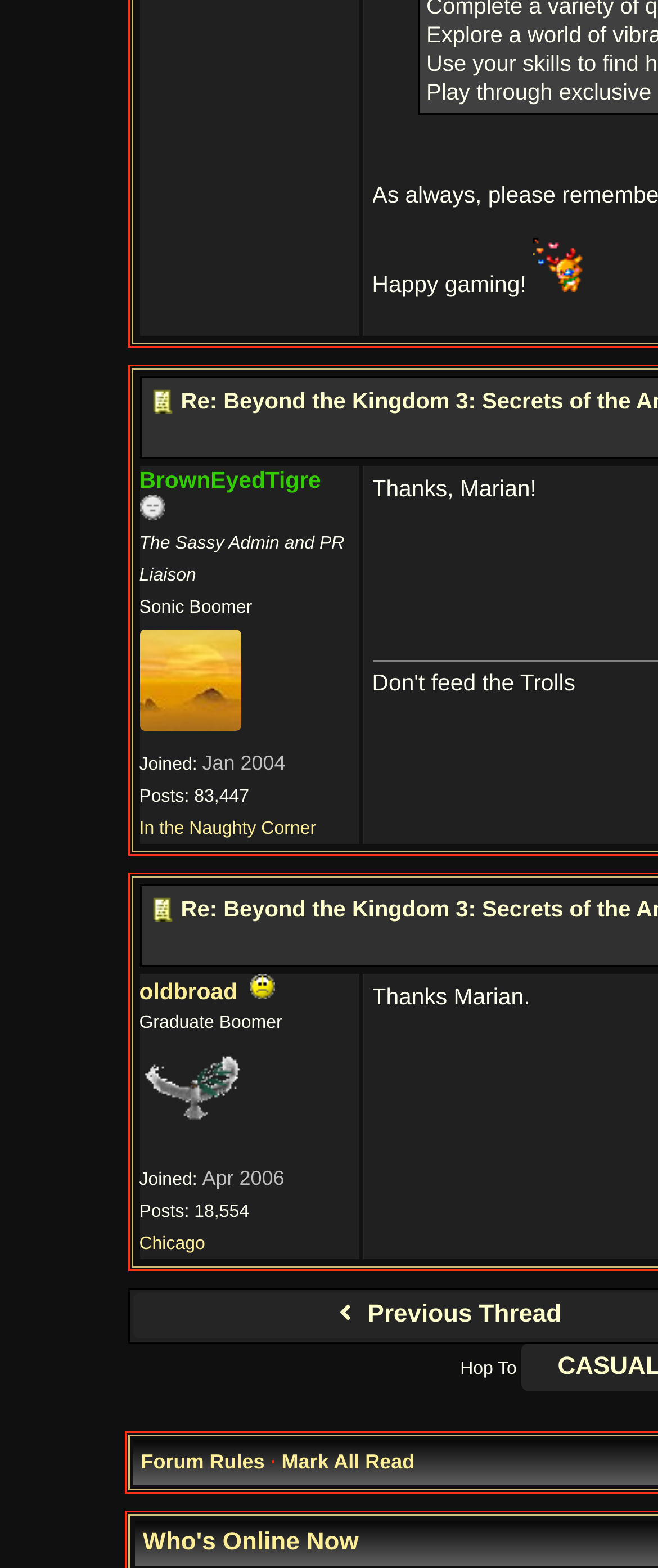How many posts does oldbroad have?
Answer the question with as much detail as you can, using the image as a reference.

The number of posts by oldbroad can be determined by looking at the StaticText element with ID 701, which has the text 'Posts: 18,554'.